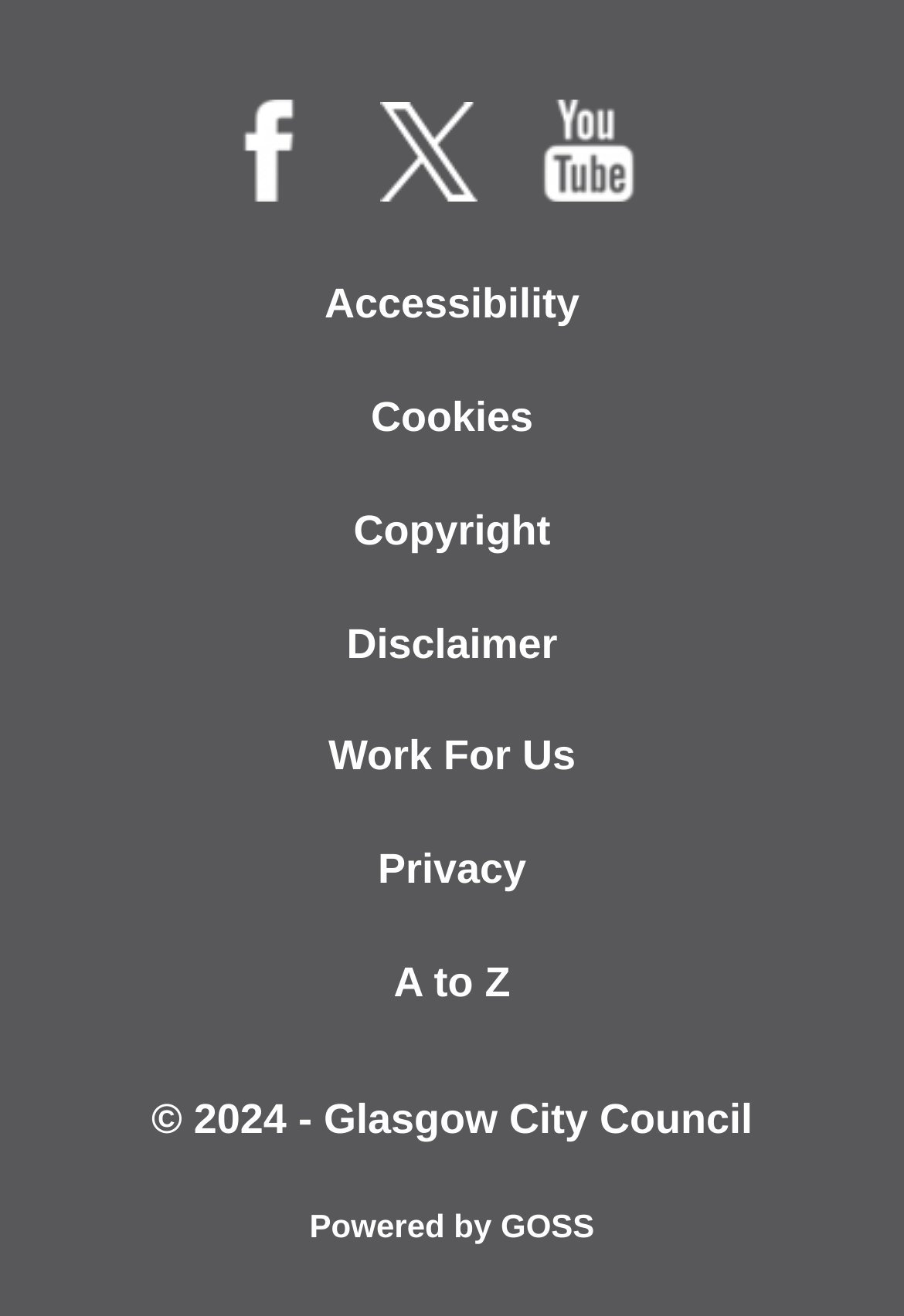Carefully examine the image and provide an in-depth answer to the question: What is the copyright year?

I looked at the StaticText element at the bottom of the webpage, which says '© 2024 - Glasgow City Council', and found that the copyright year is 2024.